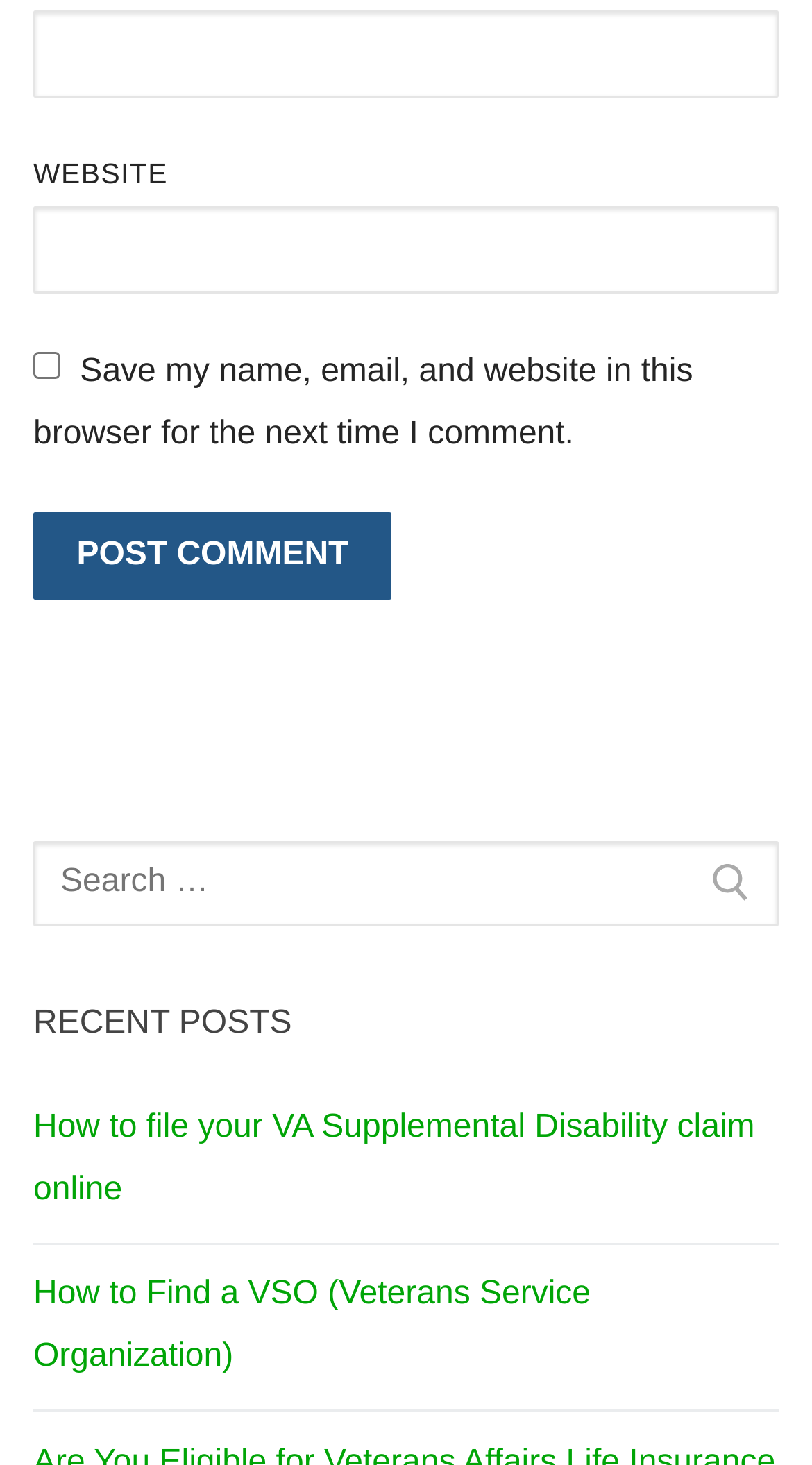What is the label of the first textbox?
Using the visual information, answer the question in a single word or phrase.

EMAIL *